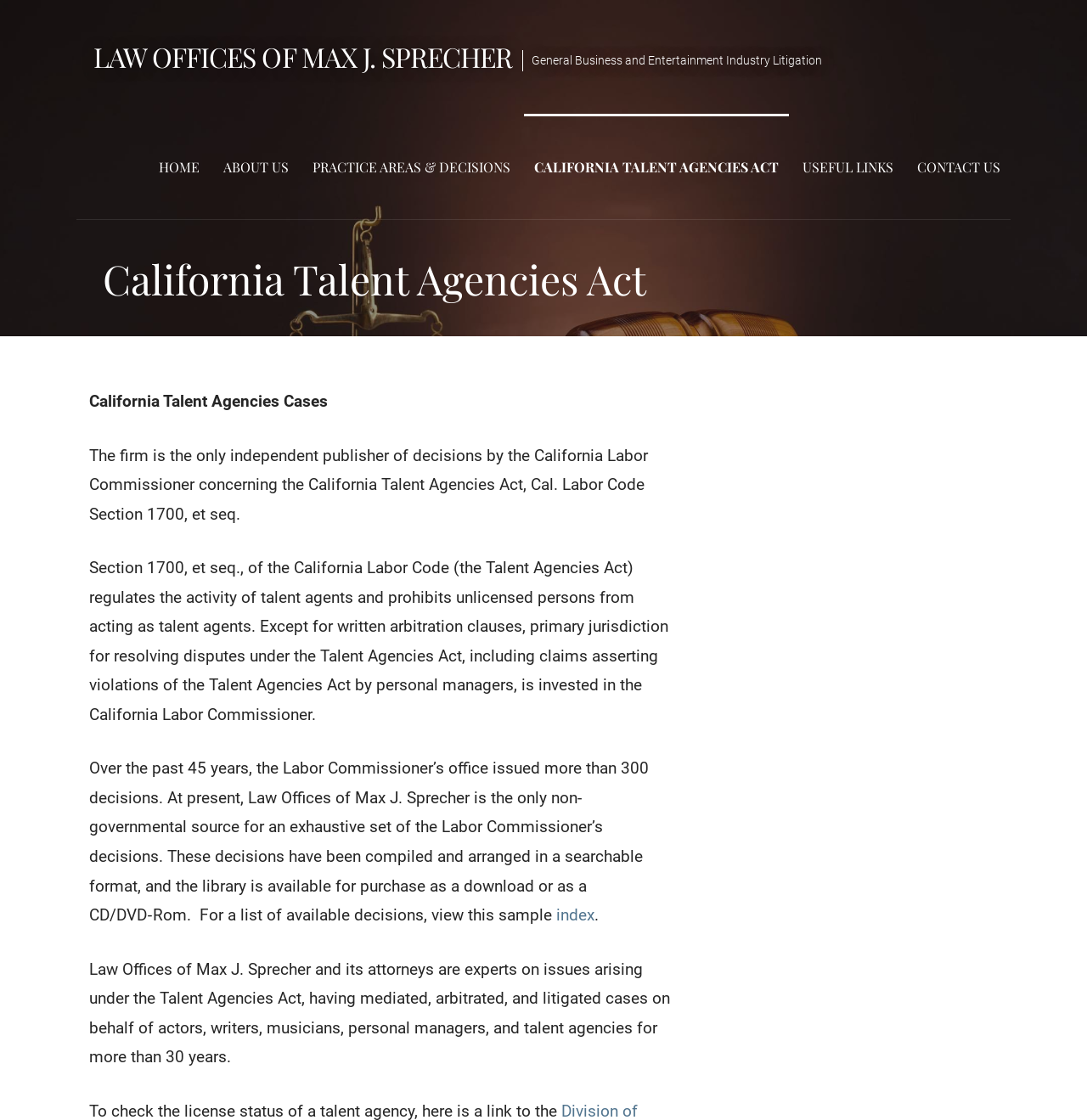What is available for purchase on this webpage?
Provide a comprehensive and detailed answer to the question.

The webpage mentions that the Labor Commissioner's decisions are available for purchase as a download or as a CD/DVD-Rom, which can be accessed through the link 'index'.